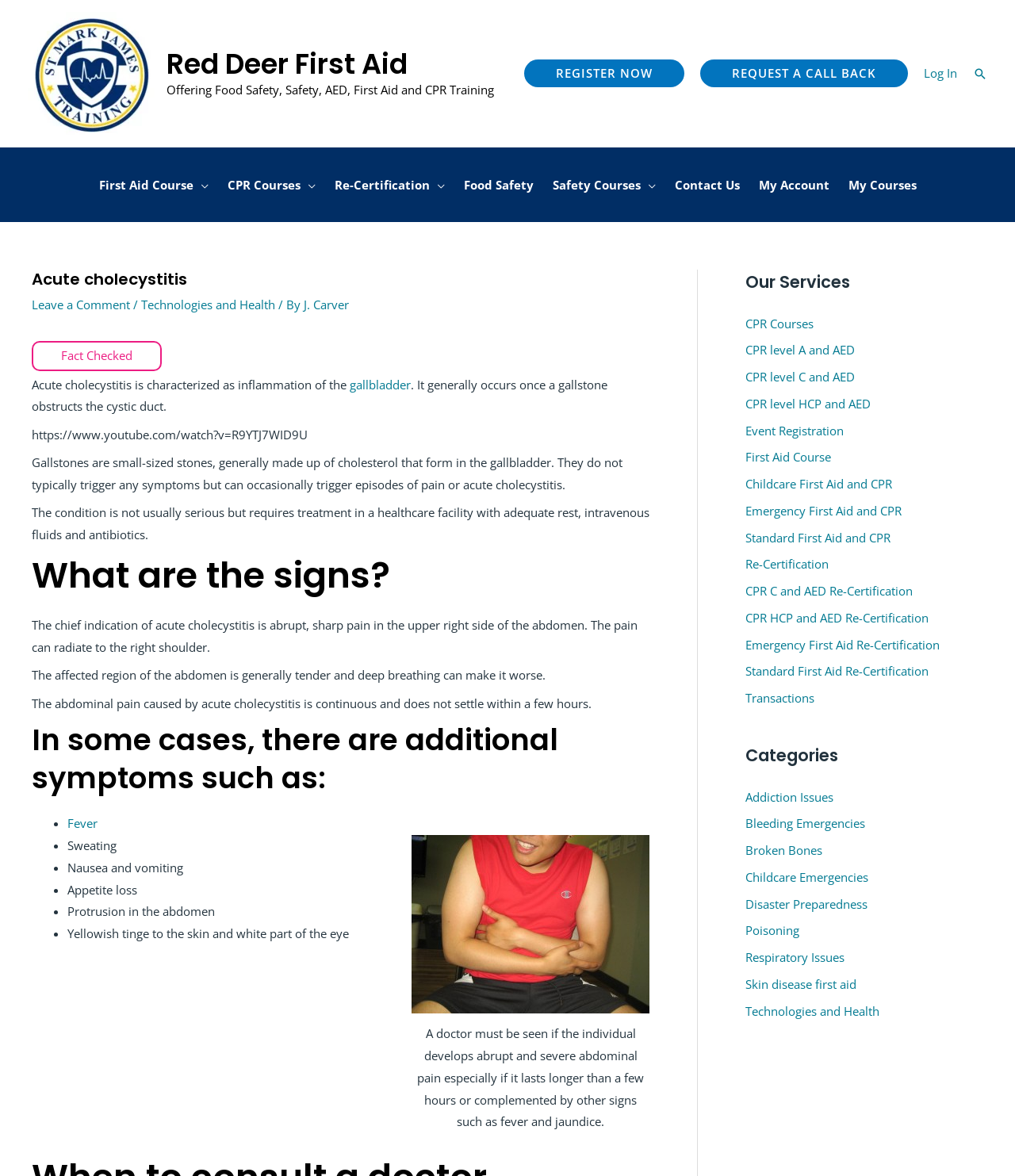Specify the bounding box coordinates of the region I need to click to perform the following instruction: "Click the 'First Aid Course Menu Toggle' link". The coordinates must be four float numbers in the range of 0 to 1, i.e., [left, top, right, bottom].

[0.088, 0.125, 0.214, 0.189]